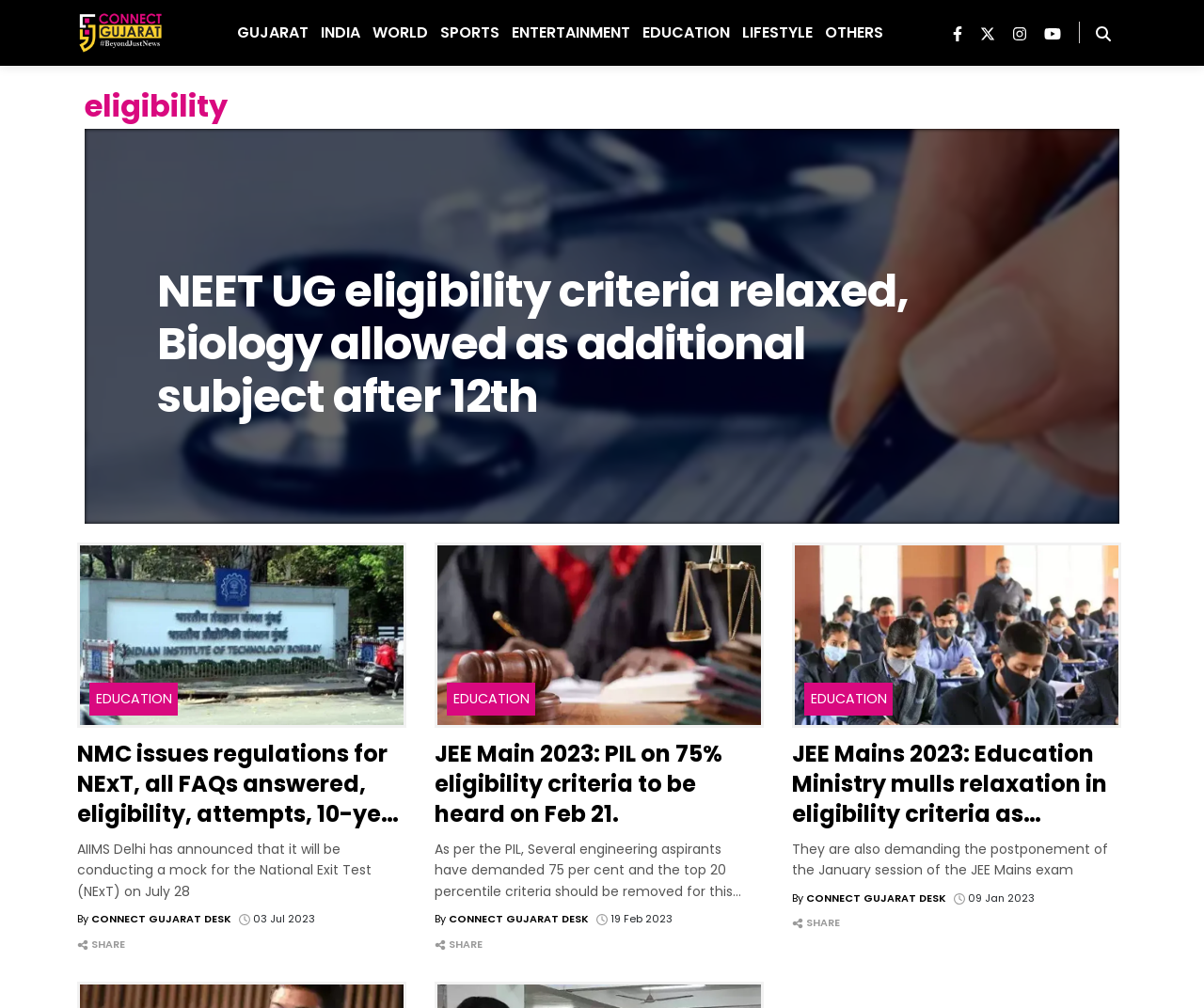Determine the bounding box coordinates of the area to click in order to meet this instruction: "go to homepage".

None